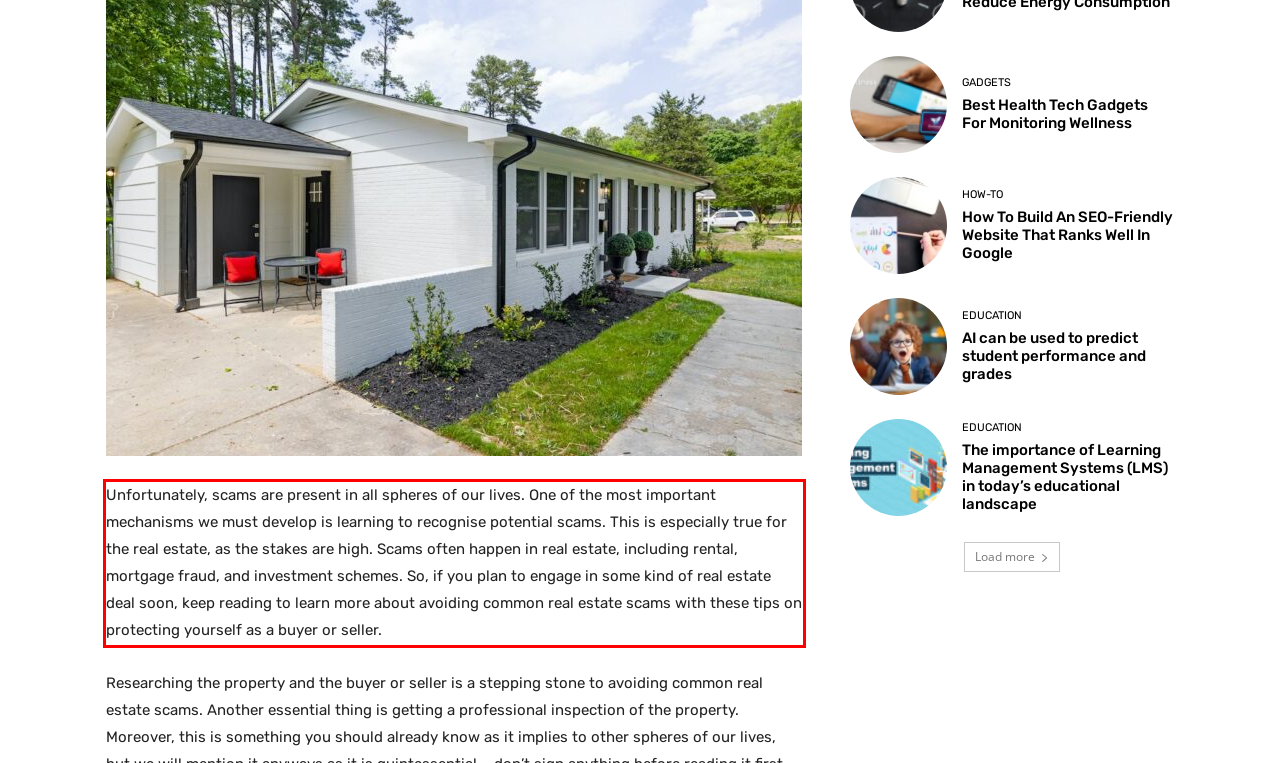Given a screenshot of a webpage containing a red rectangle bounding box, extract and provide the text content found within the red bounding box.

Unfortunately, scams are present in all spheres of our lives. One of the most important mechanisms we must develop is learning to recognise potential scams. This is especially true for the real estate, as the stakes are high. Scams often happen in real estate, including rental, mortgage fraud, and investment schemes. So, if you plan to engage in some kind of real estate deal soon, keep reading to learn more about avoiding common real estate scams with these tips on protecting yourself as a buyer or seller.